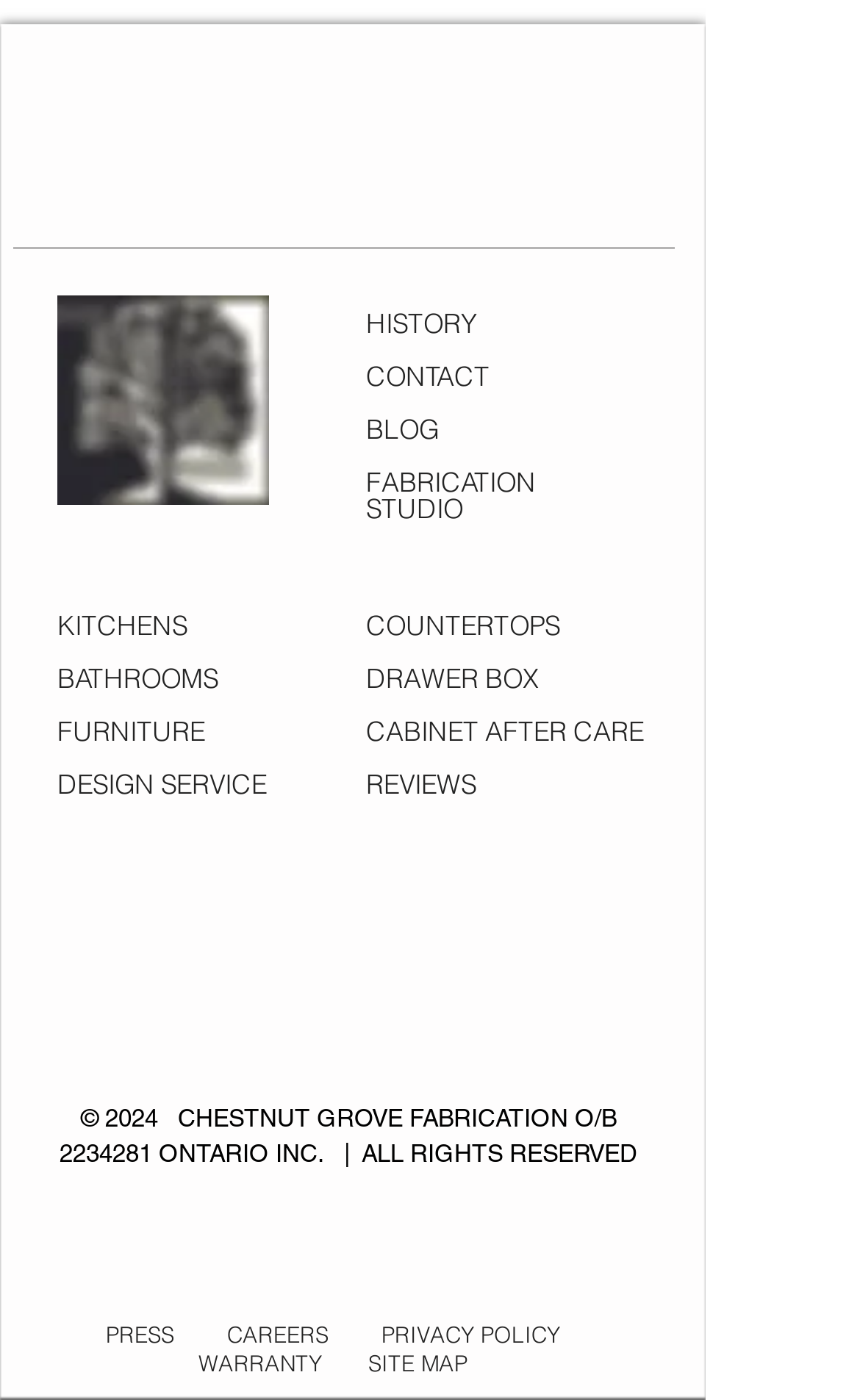Locate the bounding box coordinates of the element's region that should be clicked to carry out the following instruction: "Follow on Twitter". The coordinates need to be four float numbers between 0 and 1, i.e., [left, top, right, bottom].

[0.049, 0.707, 0.123, 0.752]